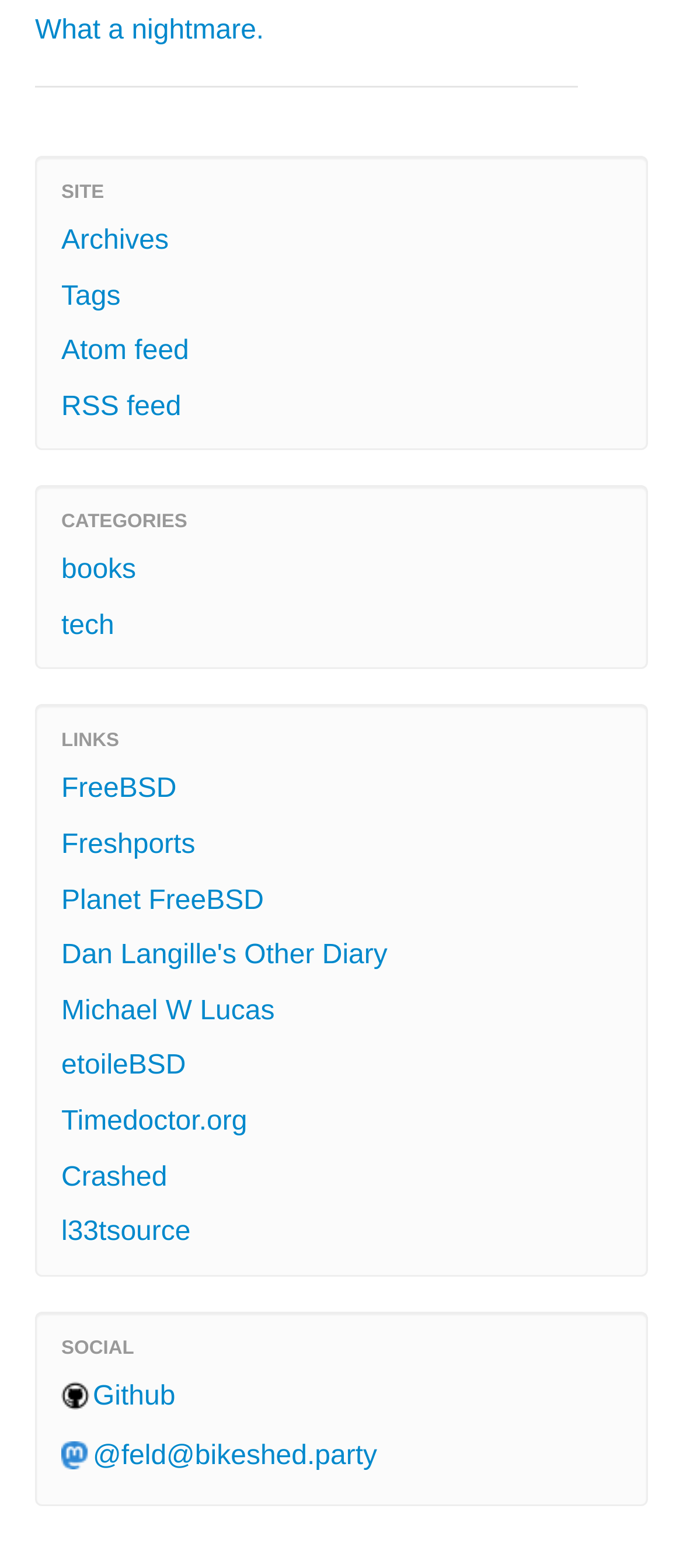How many links are listed under 'LINKS'?
Please provide a single word or phrase as the answer based on the screenshot.

7